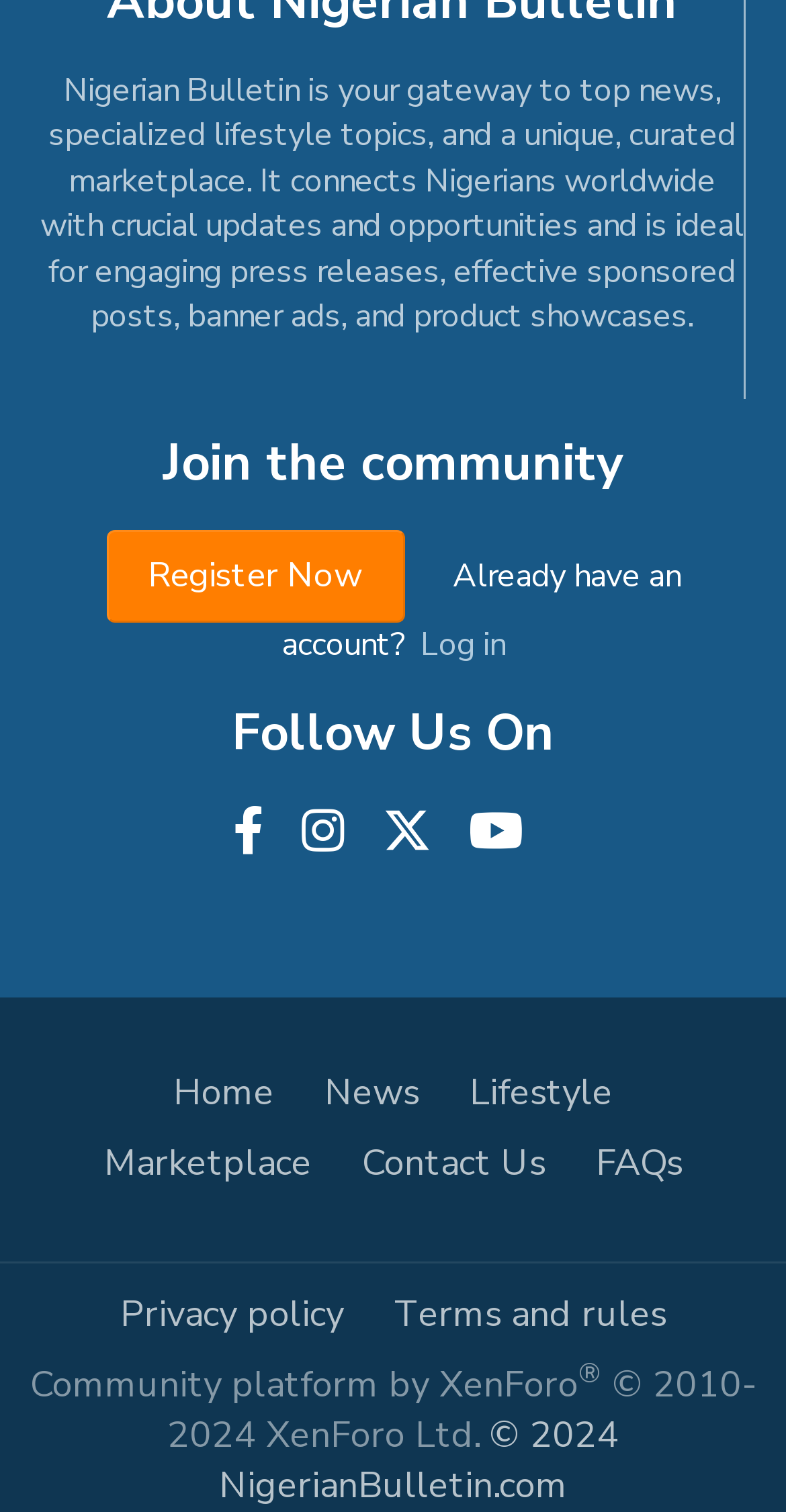Show me the bounding box coordinates of the clickable region to achieve the task as per the instruction: "View the marketplace".

[0.106, 0.747, 0.422, 0.794]